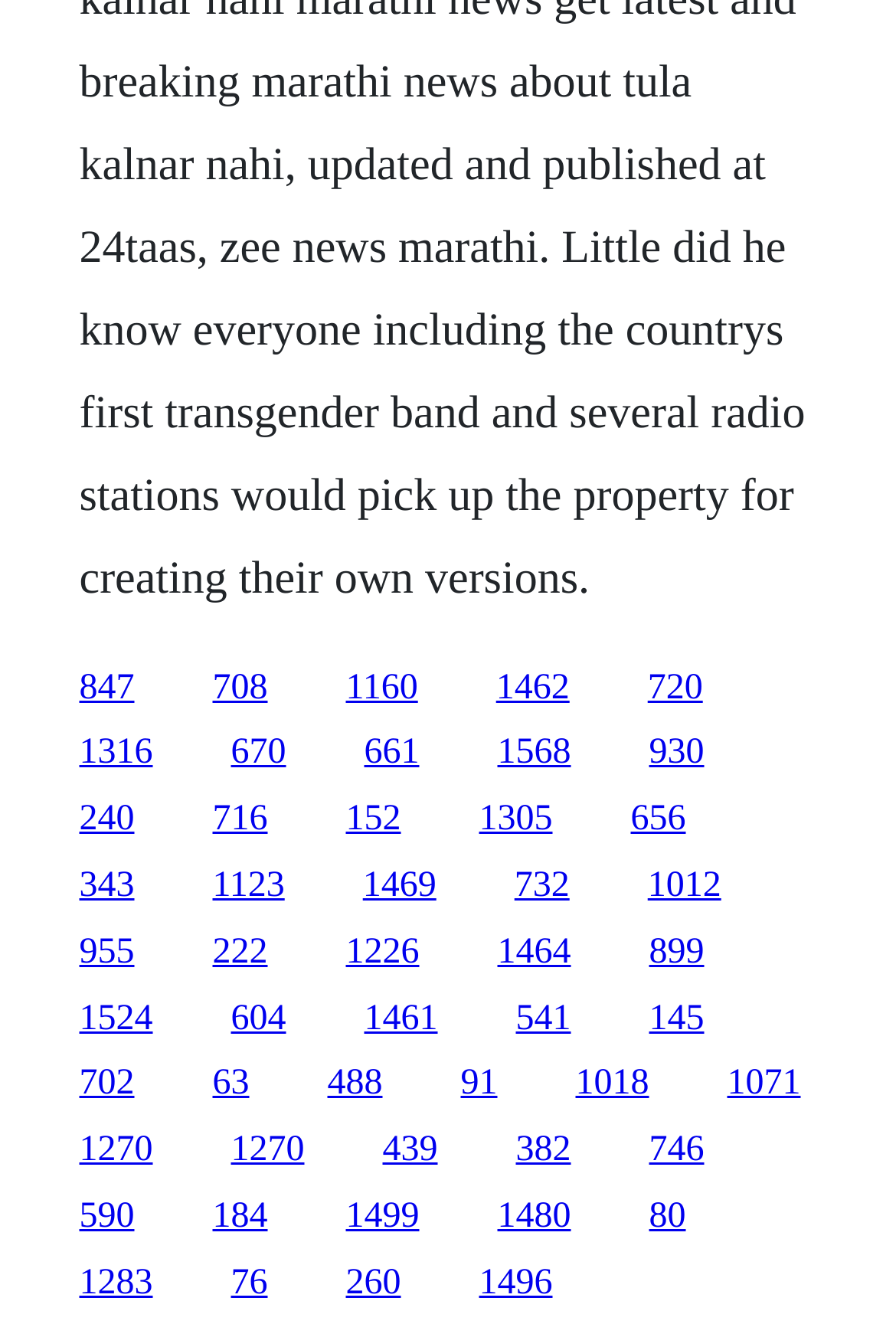Look at the image and answer the question in detail:
How many links are in the top half of the webpage?

I analyzed the y1 and y2 coordinates of all link elements and counted the number of links with y1 and y2 values less than 0.5, which indicates they are in the top half of the webpage. There are 17 links in the top half.